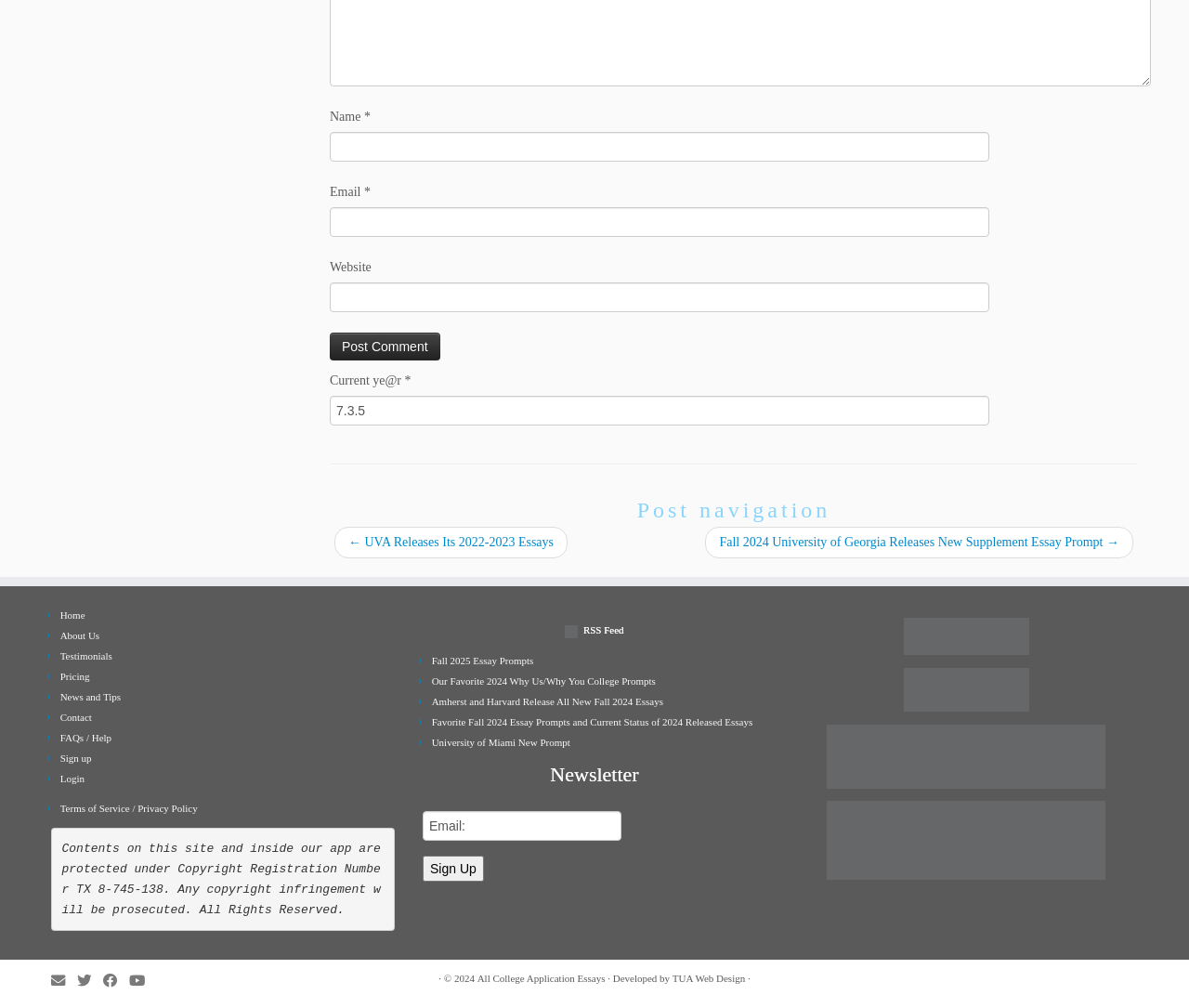Identify the bounding box coordinates of the section to be clicked to complete the task described by the following instruction: "Follow the 'Home' link". The coordinates should be four float numbers between 0 and 1, formatted as [left, top, right, bottom].

[0.051, 0.605, 0.072, 0.616]